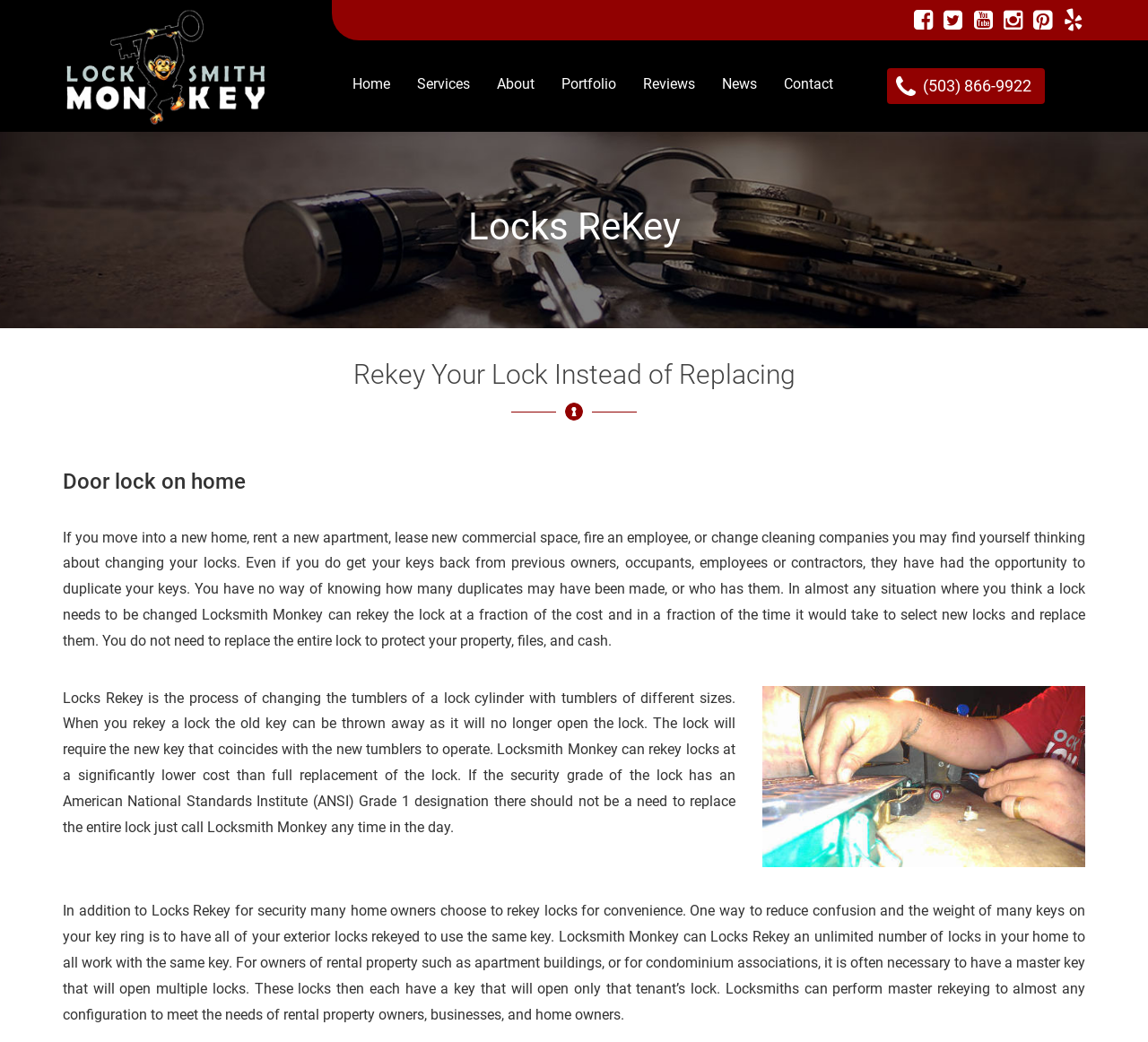Find the bounding box coordinates for the UI element whose description is: "Portfolio". The coordinates should be four float numbers between 0 and 1, in the format [left, top, right, bottom].

[0.489, 0.065, 0.536, 0.096]